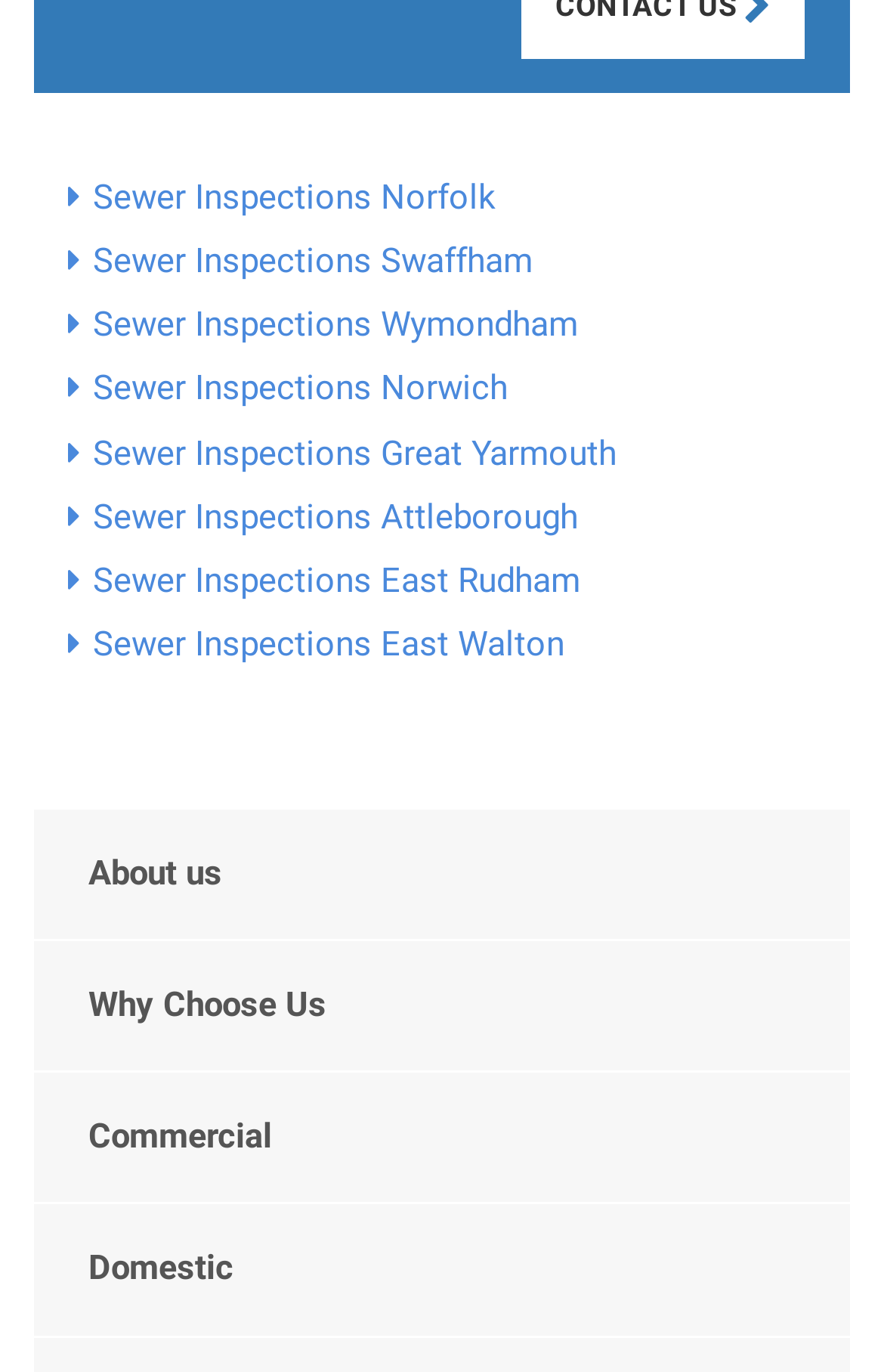How many categories are there on the webpage?
Based on the image, answer the question with as much detail as possible.

There are three categories on the webpage: 'About us', 'Commercial', and 'Domestic', each with its own set of links and subcategories.